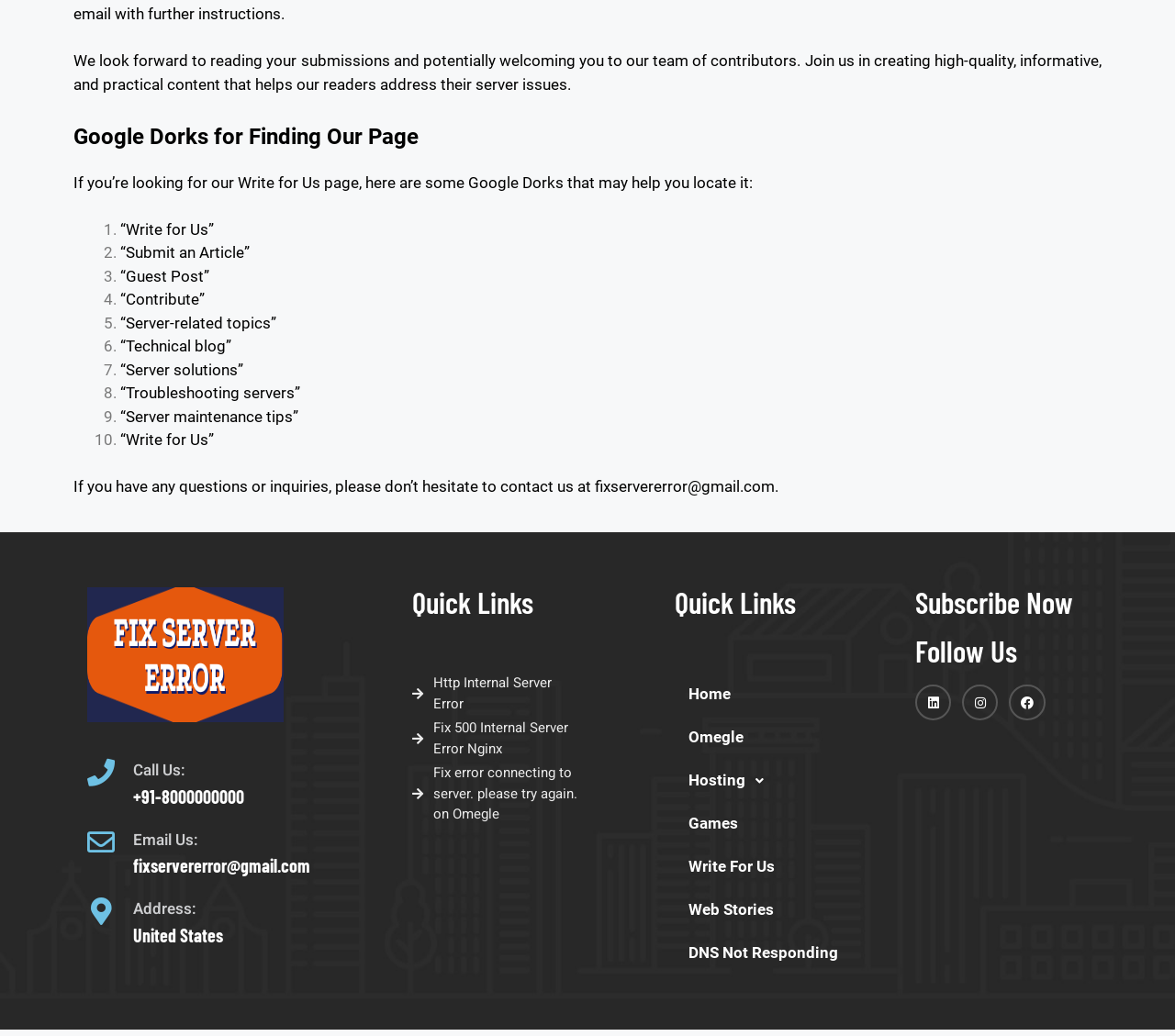Identify the bounding box coordinates of the clickable region required to complete the instruction: "Subscribe Now". The coordinates should be given as four float numbers within the range of 0 and 1, i.e., [left, top, right, bottom].

[0.779, 0.567, 0.992, 0.596]